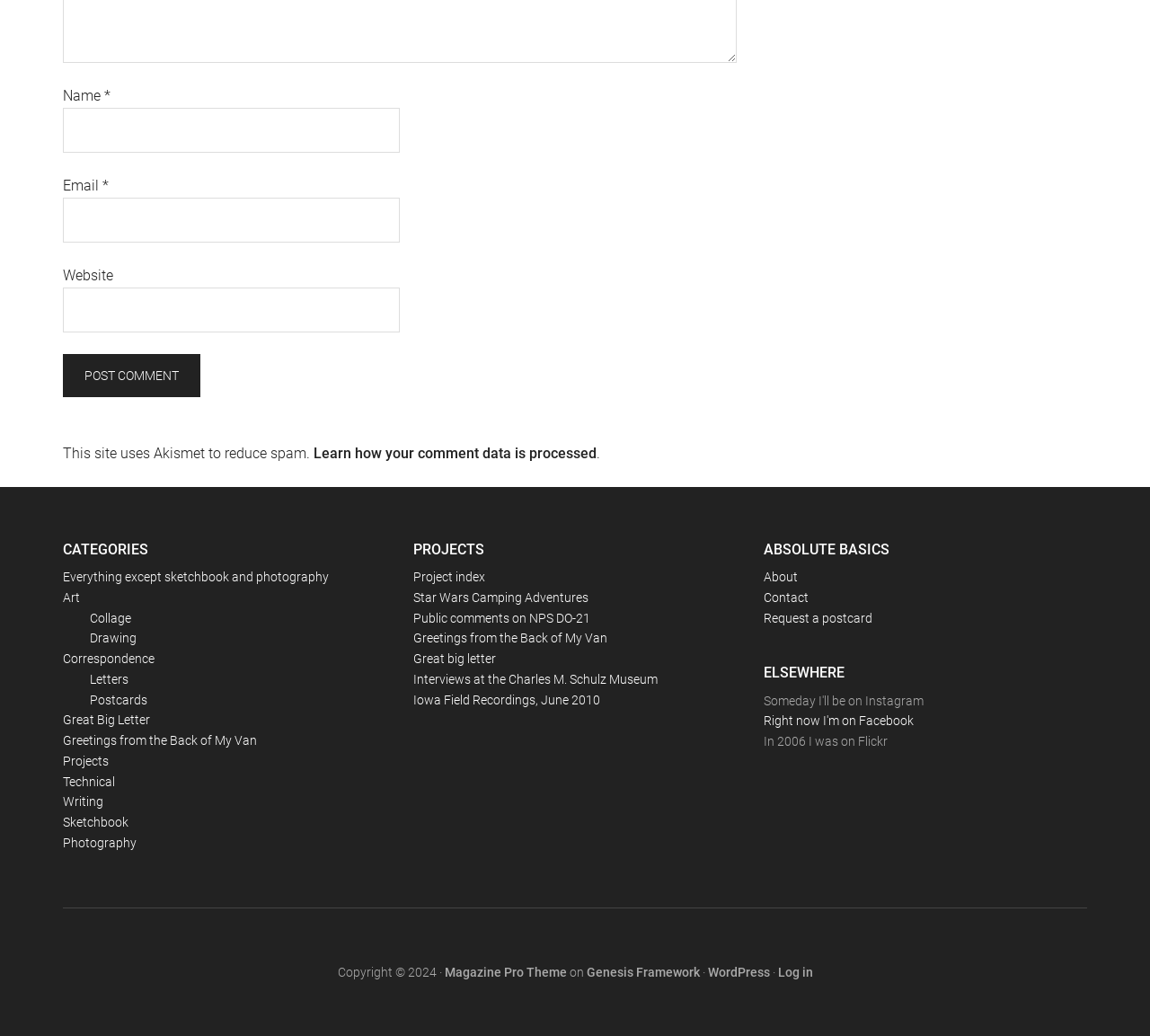Using the given description, provide the bounding box coordinates formatted as (top-left x, top-left y, bottom-right x, bottom-right y), with all values being floating point numbers between 0 and 1. Description: Right now I'm on Facebook

[0.664, 0.689, 0.795, 0.703]